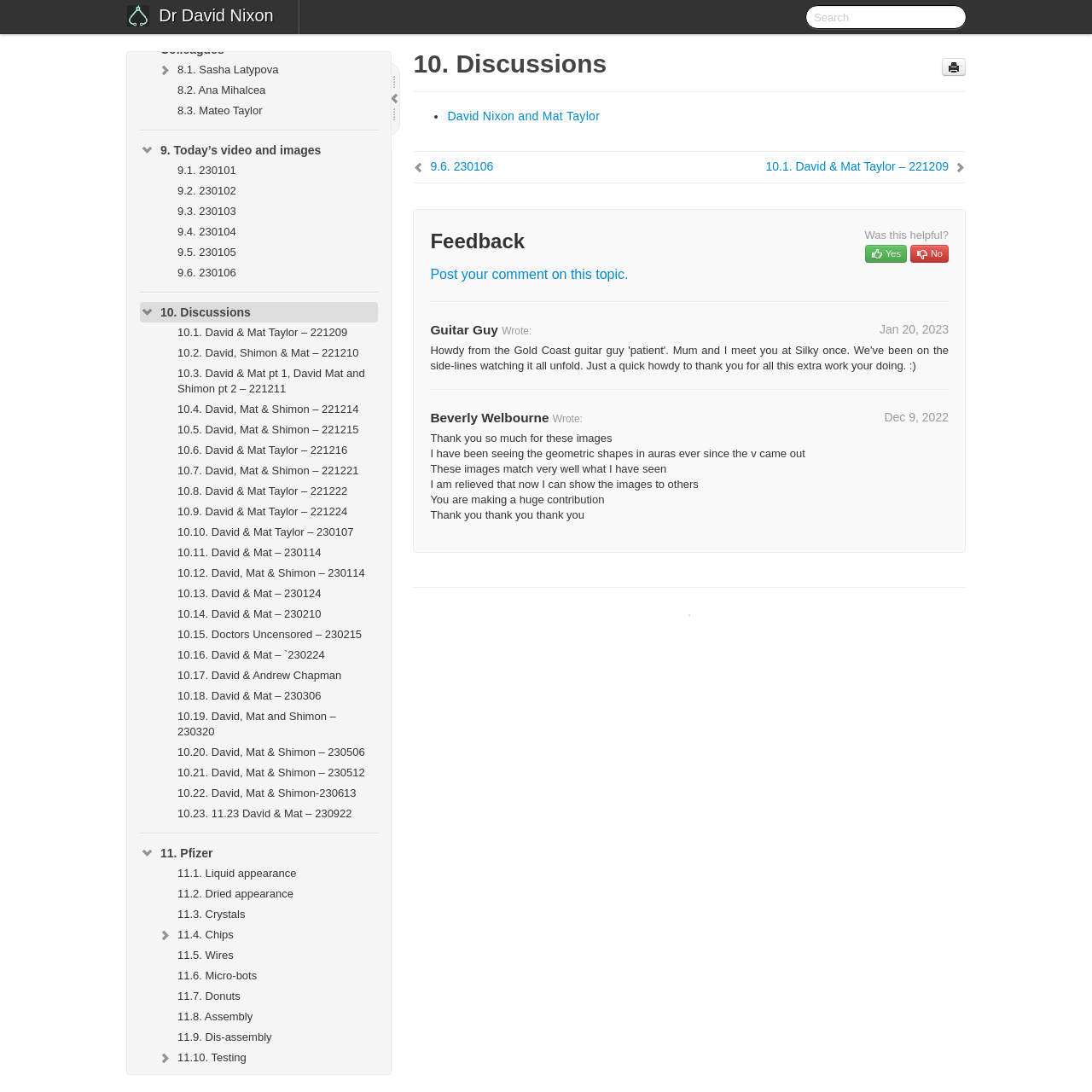Identify the bounding box for the described UI element: "8.2. Ana Mihalcea".

[0.144, 0.073, 0.346, 0.092]